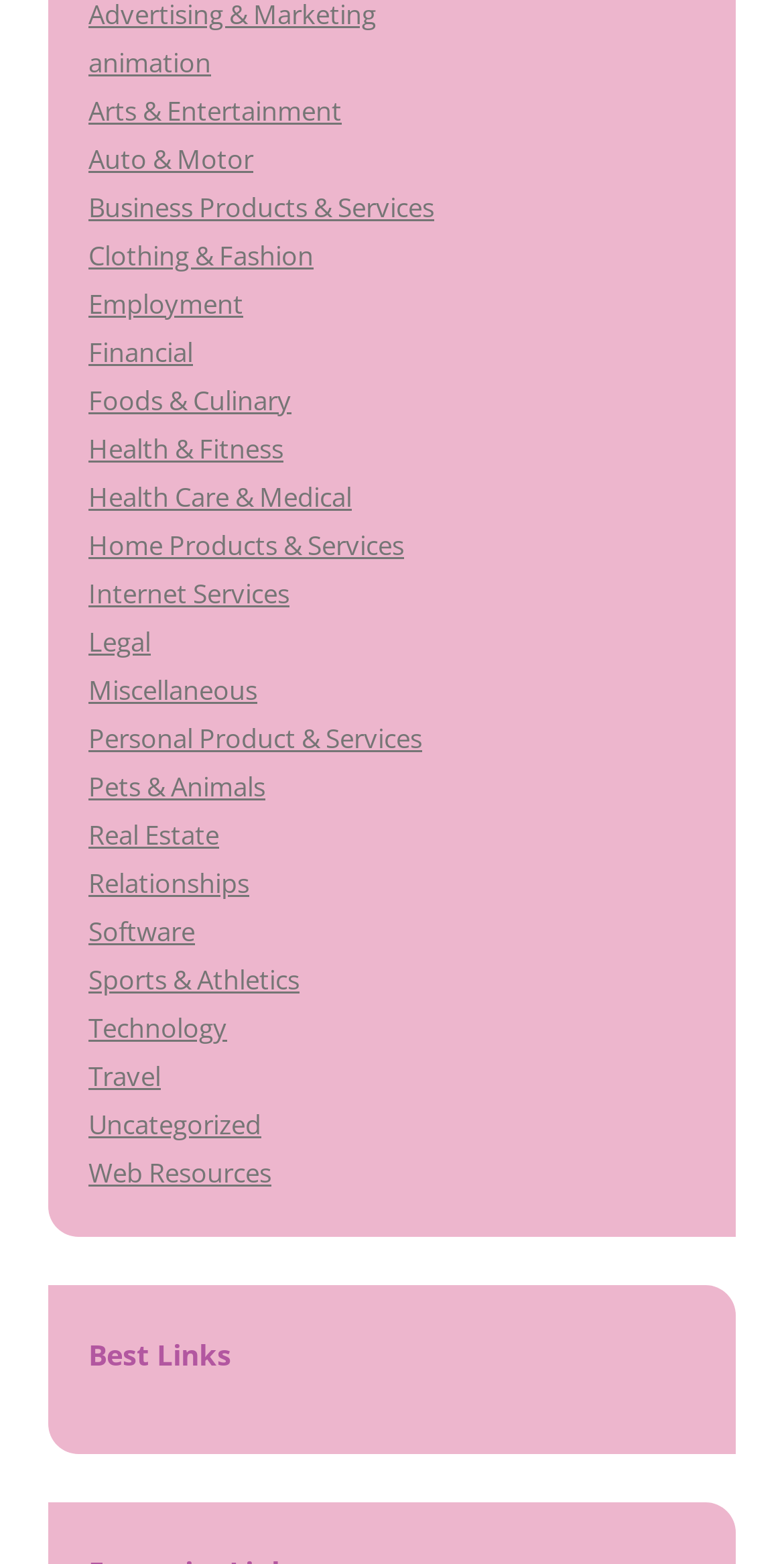Specify the bounding box coordinates of the area to click in order to execute this command: 'click on animation link'. The coordinates should consist of four float numbers ranging from 0 to 1, and should be formatted as [left, top, right, bottom].

[0.113, 0.028, 0.269, 0.051]